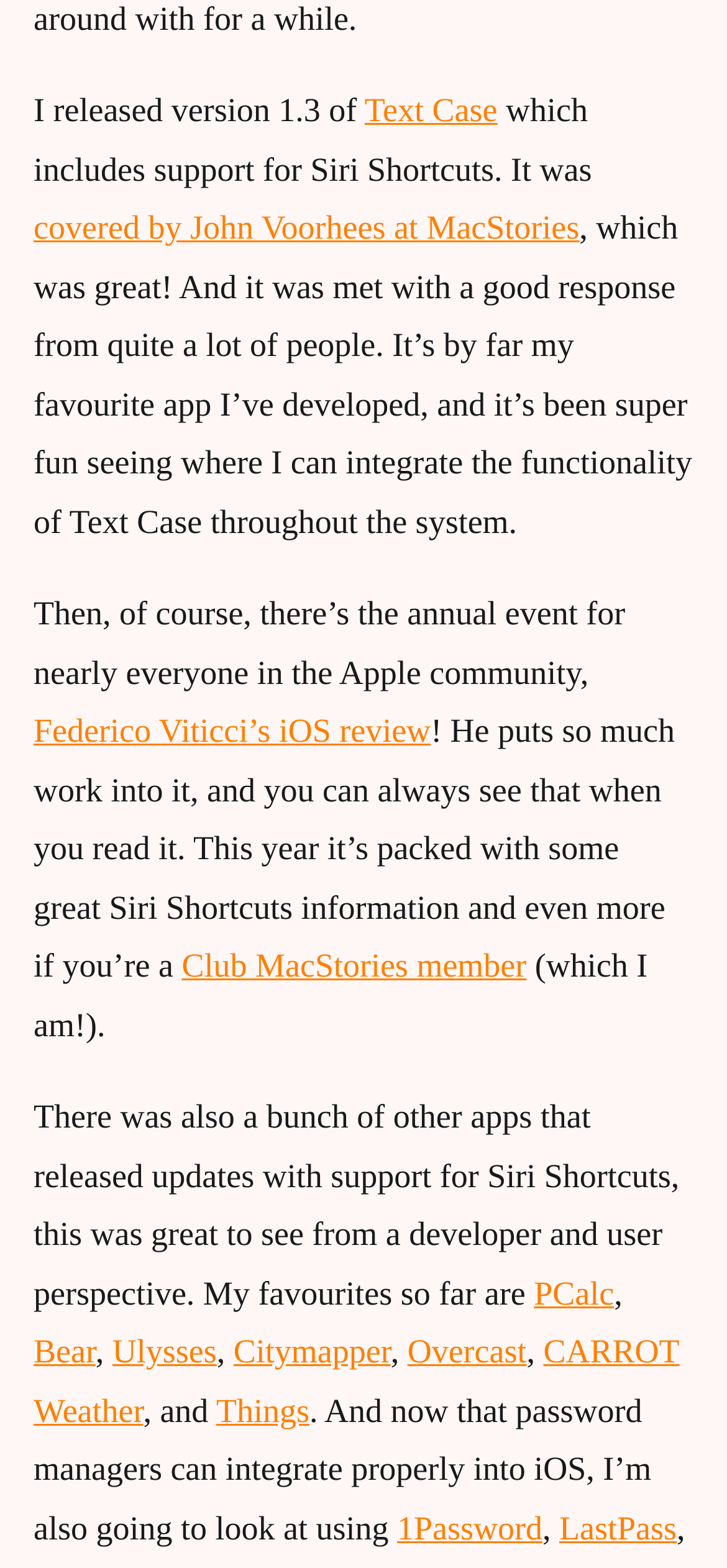Please identify the bounding box coordinates of the element on the webpage that should be clicked to follow this instruction: "read MacStories review". The bounding box coordinates should be given as four float numbers between 0 and 1, formatted as [left, top, right, bottom].

[0.046, 0.454, 0.592, 0.478]